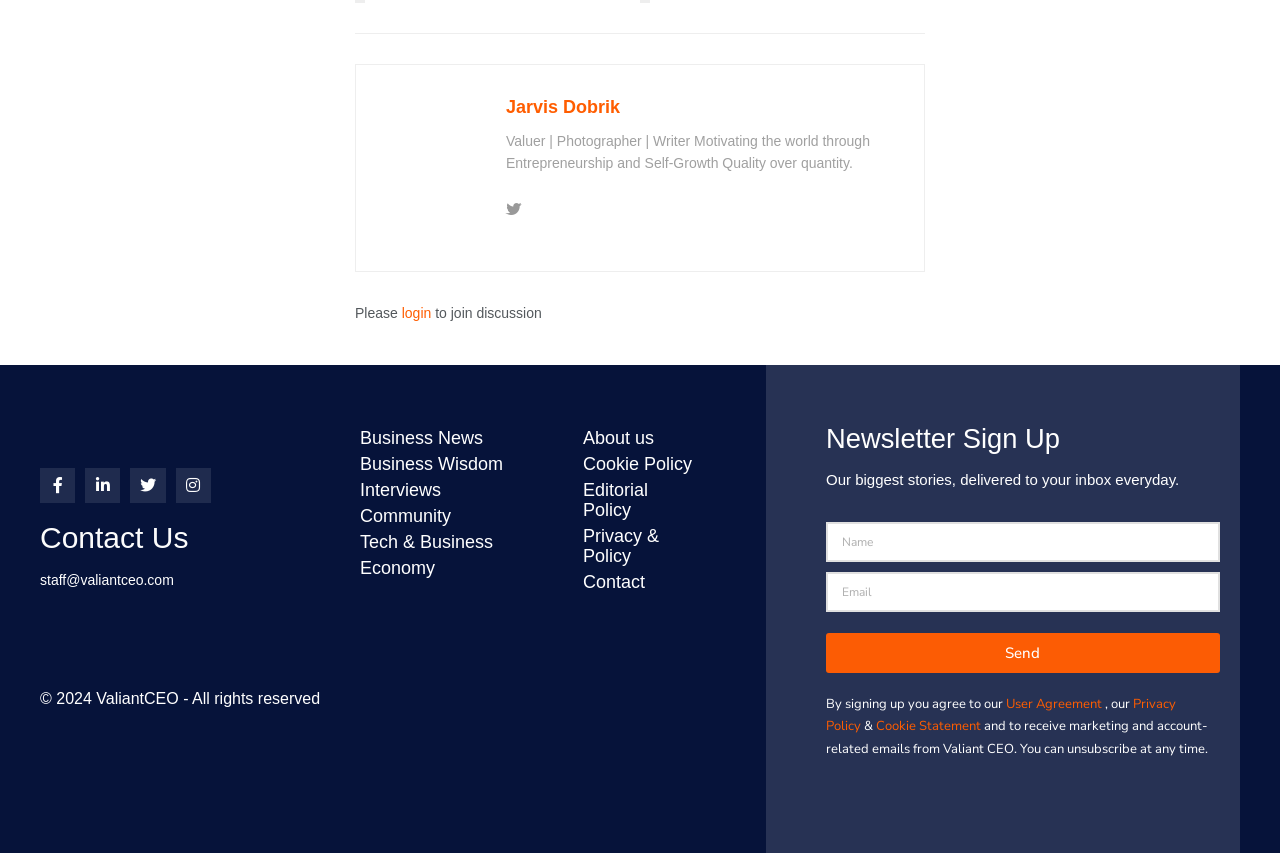Answer in one word or a short phrase: 
What is the name of the person in the image?

Jarvis Dobrik